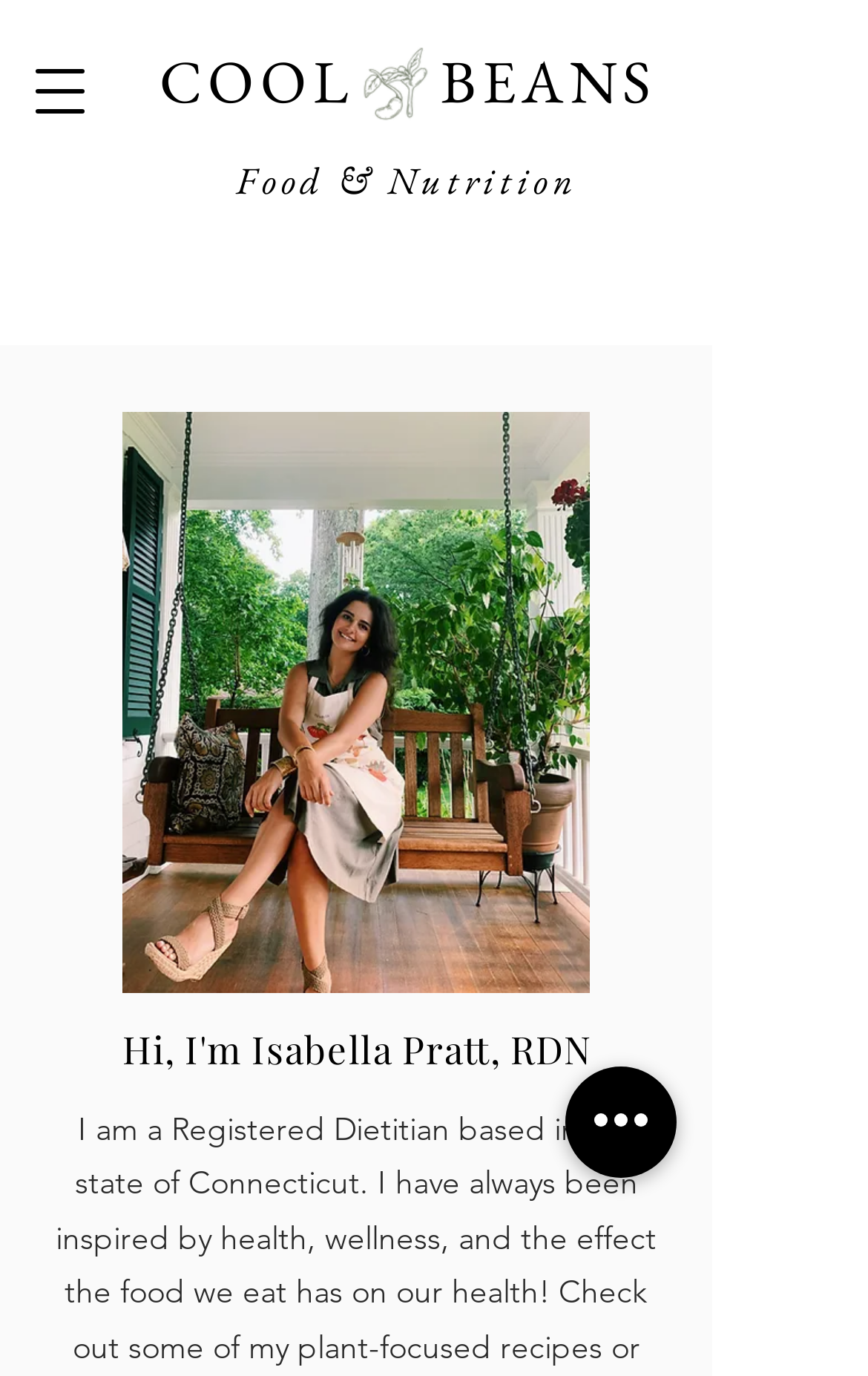What is the name of the author on the webpage?
Please look at the screenshot and answer in one word or a short phrase.

Isabella Pratt